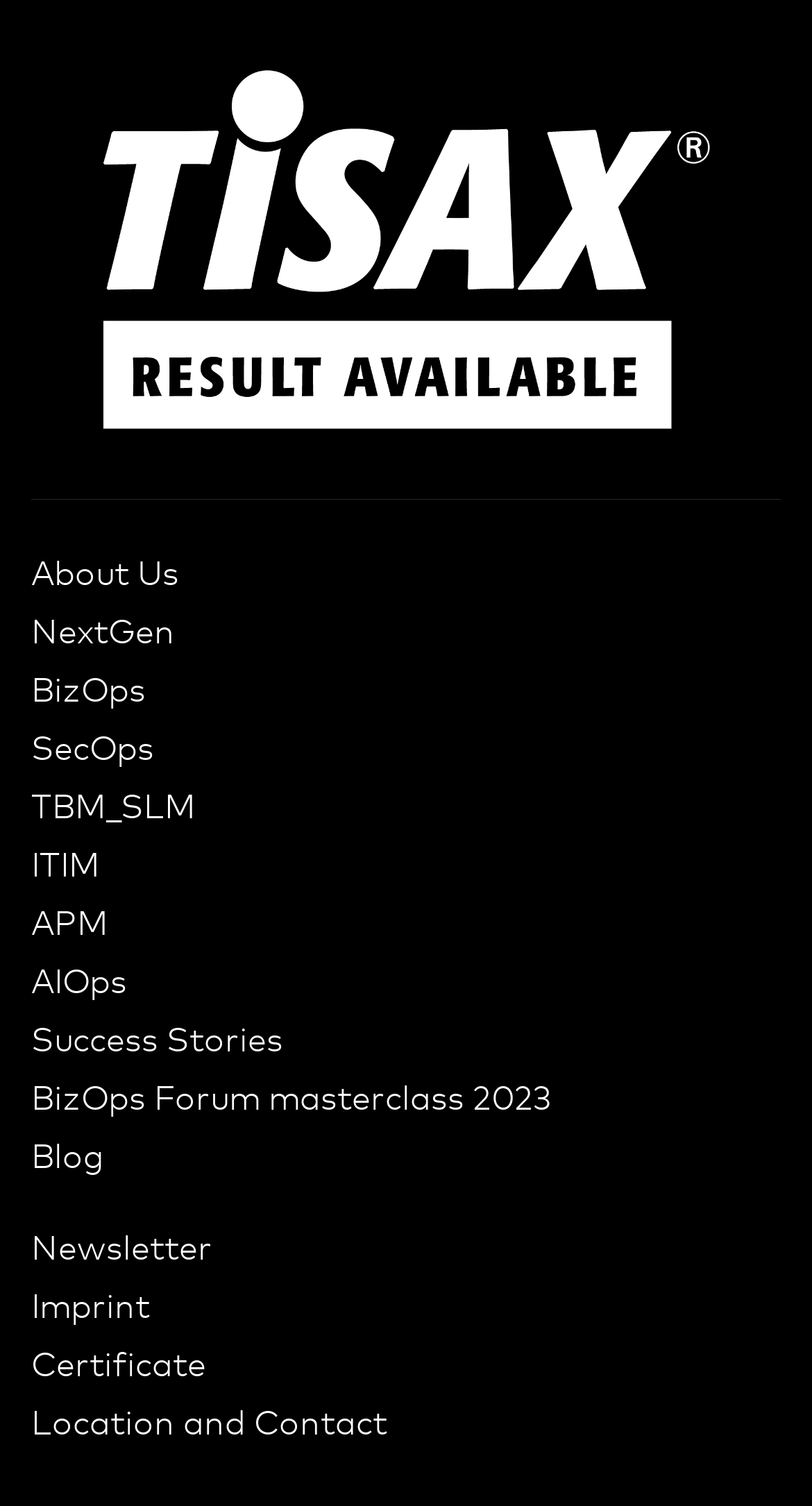Please identify the bounding box coordinates of where to click in order to follow the instruction: "visit NextGen page".

[0.038, 0.409, 0.215, 0.431]